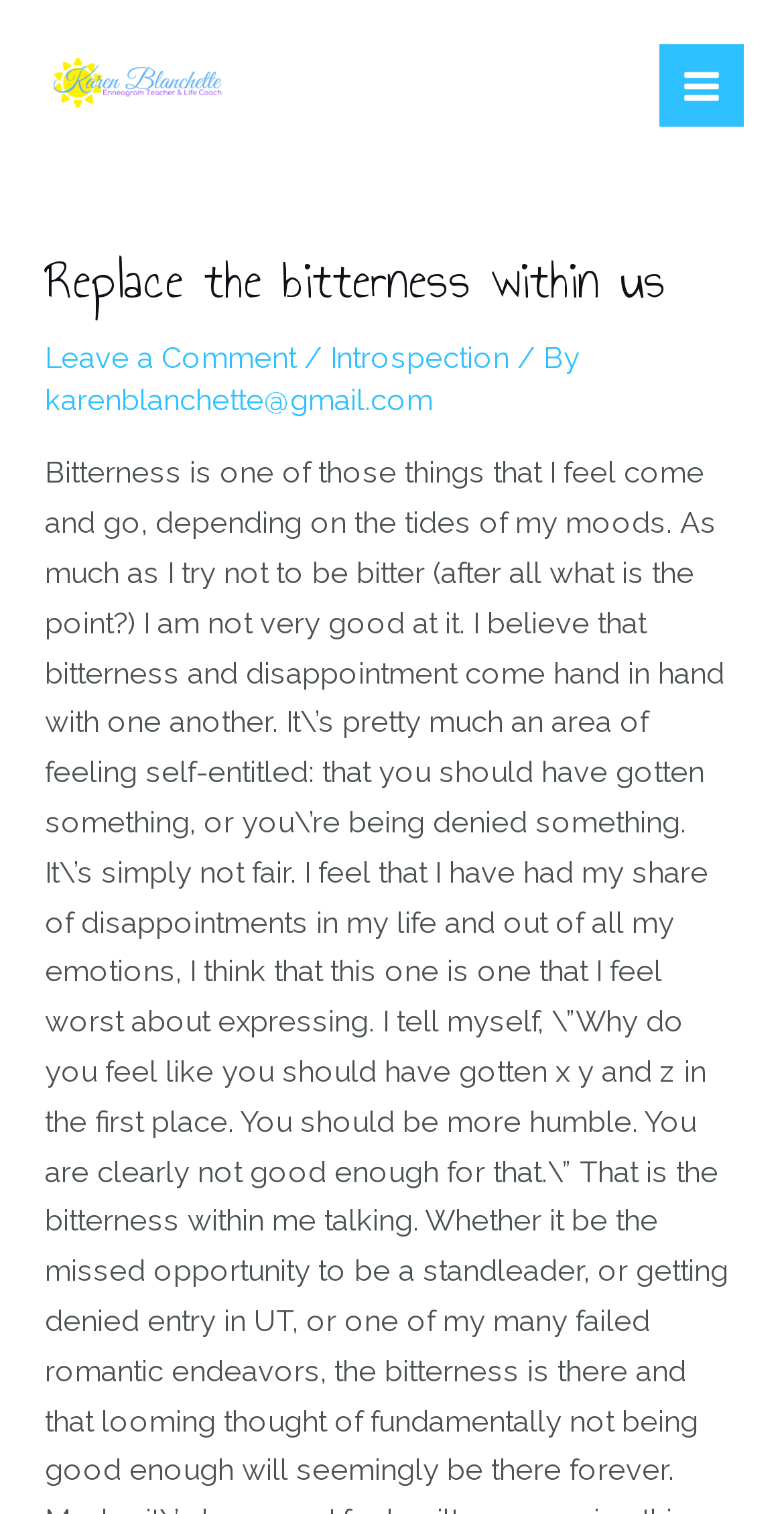Illustrate the webpage thoroughly, mentioning all important details.

The webpage is a personal blog or article page by Karen Blanchette, with a focus on introspection and self-reflection. At the top left, there is a link to the author's name, "Karen Blanchette", accompanied by a small image of the author. 

On the top right, there is a main menu button, which is not expanded by default. Next to the main menu button, there is a small icon image. 

Below the main menu button, there is a header section that spans almost the entire width of the page. The header section contains the title of the article, "Replace the bitterness within us", in a large font size. 

Under the title, there are three links: "Leave a Comment", "Introspection", and the author's email address "karenblanchette@gmail.com". These links are separated by forward slashes, indicating a categorization or tagging system. The email address link is the longest, taking up about half of the width of the header section.